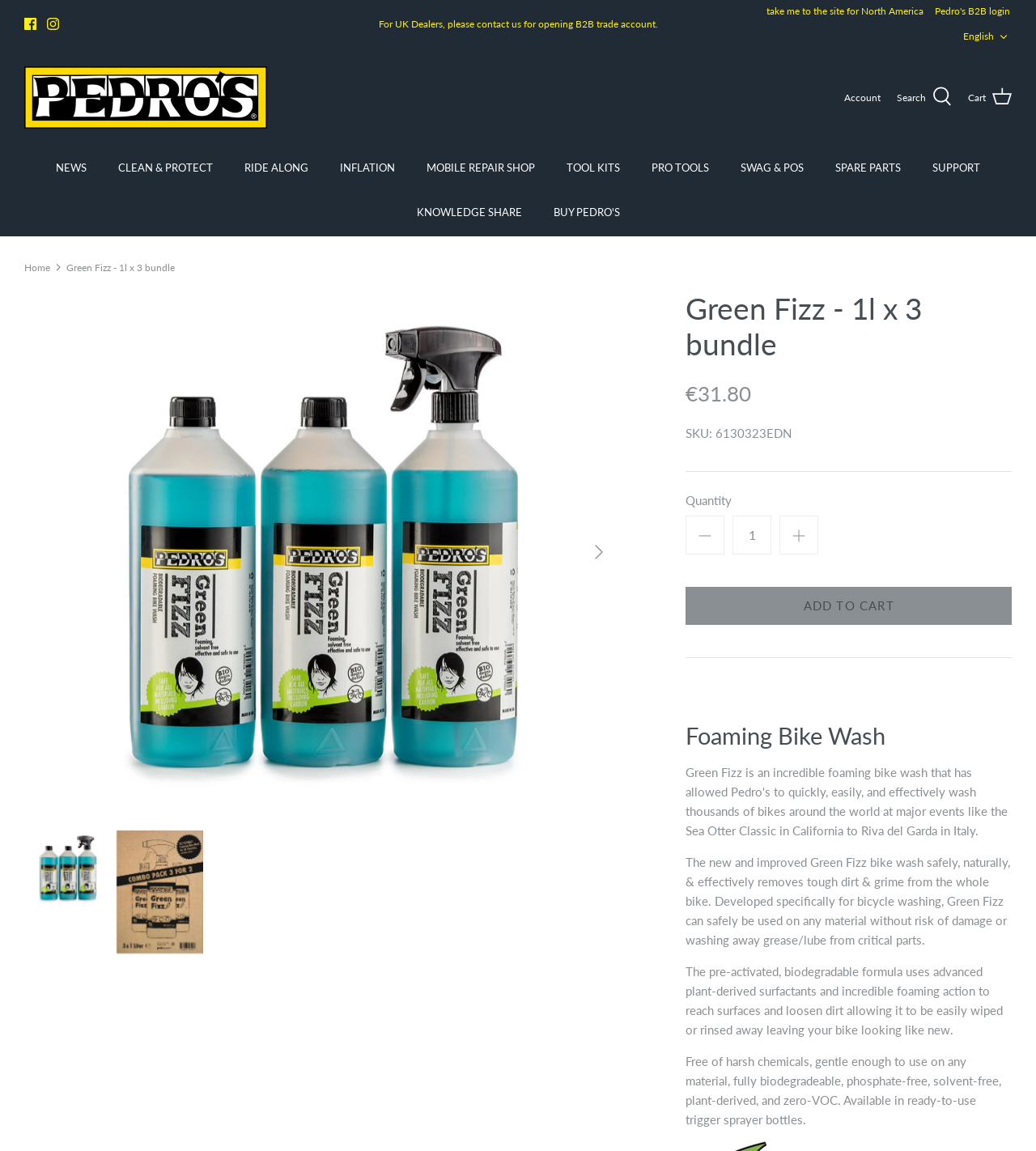What is the purpose of the Green Fizz bike wash?
Using the visual information, respond with a single word or phrase.

Removes dirt and grime